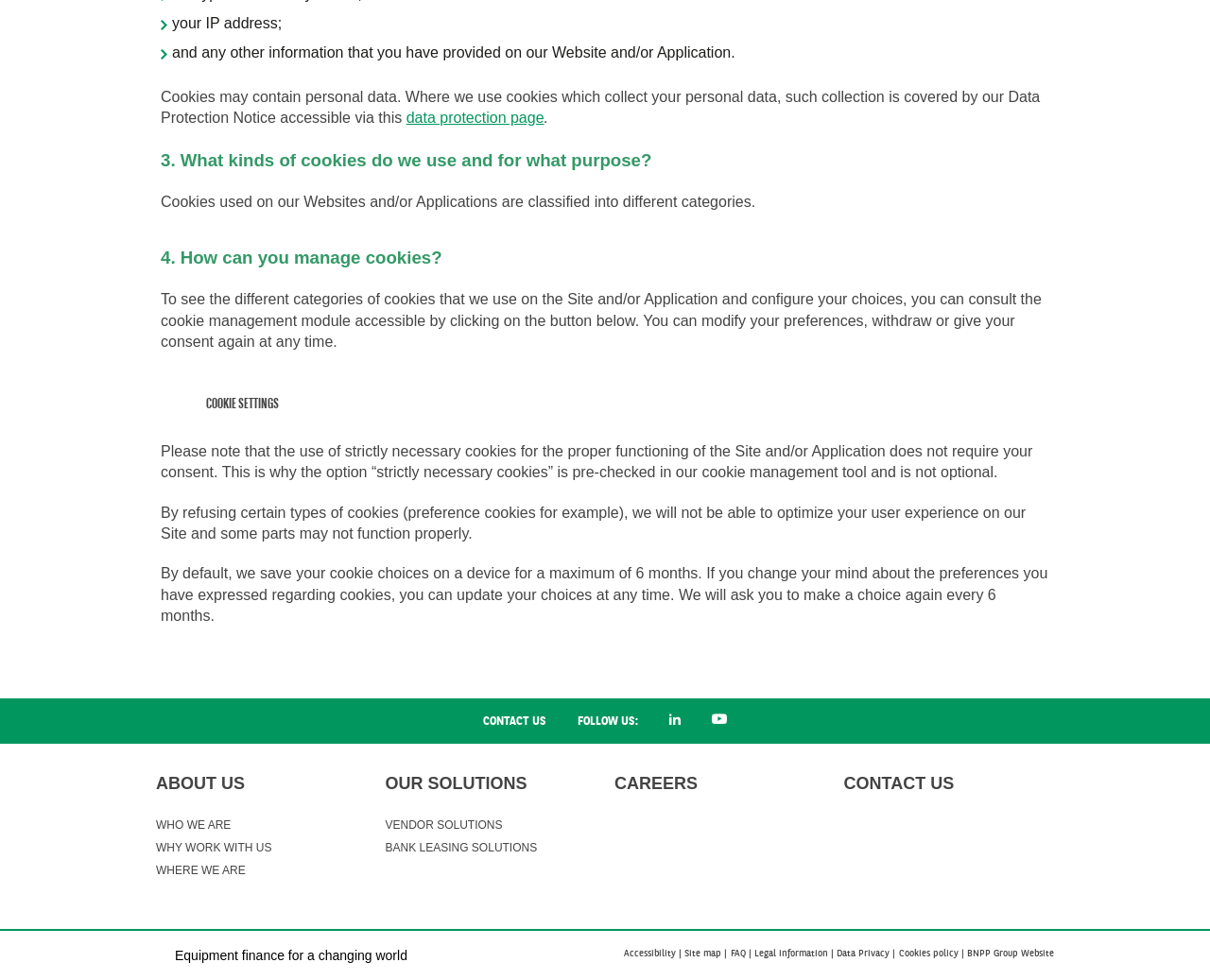Specify the bounding box coordinates of the region I need to click to perform the following instruction: "Click the COOKIE SETTINGS button". The coordinates must be four float numbers in the range of 0 to 1, i.e., [left, top, right, bottom].

[0.133, 0.394, 0.268, 0.431]